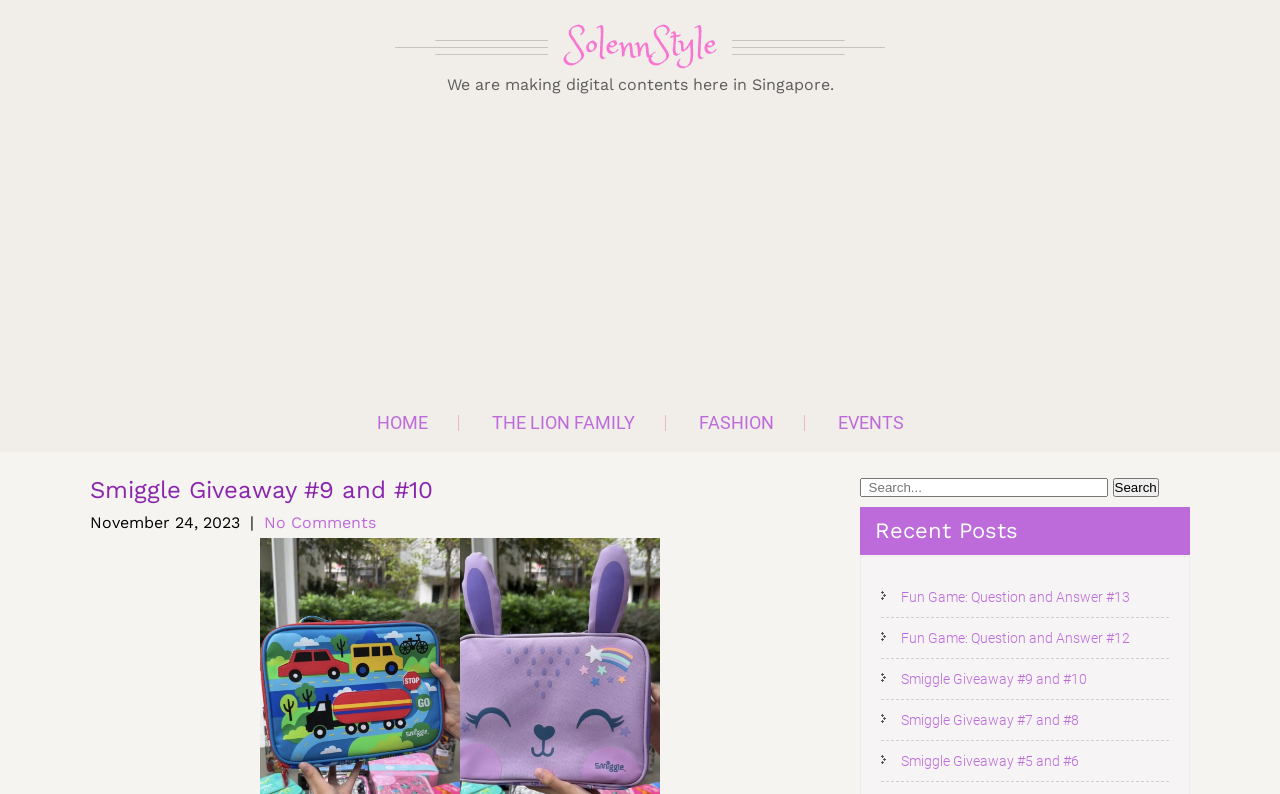Construct a comprehensive caption that outlines the webpage's structure and content.

This webpage appears to be a blog post about a Smiggle giveaway. At the top, there is a logo image with the text "SolennStyle | The Lion Family" which is also a clickable link. Below the logo, there is a brief description stating "We are making digital contents here in Singapore." 

To the right of the description, there is an advertisement iframe. Above the advertisement, there are navigation links to "HOME", "THE LION FAMILY", "FASHION", and "EVENTS". 

The main content of the page is a blog post titled "Smiggle Giveaway #9 and #10" with a date "November 24, 2023" below it. There is also a "No Comments" link below the date. 

On the right side of the page, there is a search bar with a "Search" button. Below the search bar, there is a section titled "Recent Posts" with links to several other blog posts, including "Fun Game: Question and Answer #13", "Fun Game: Question and Answer #12", and several other Smiggle giveaway posts.